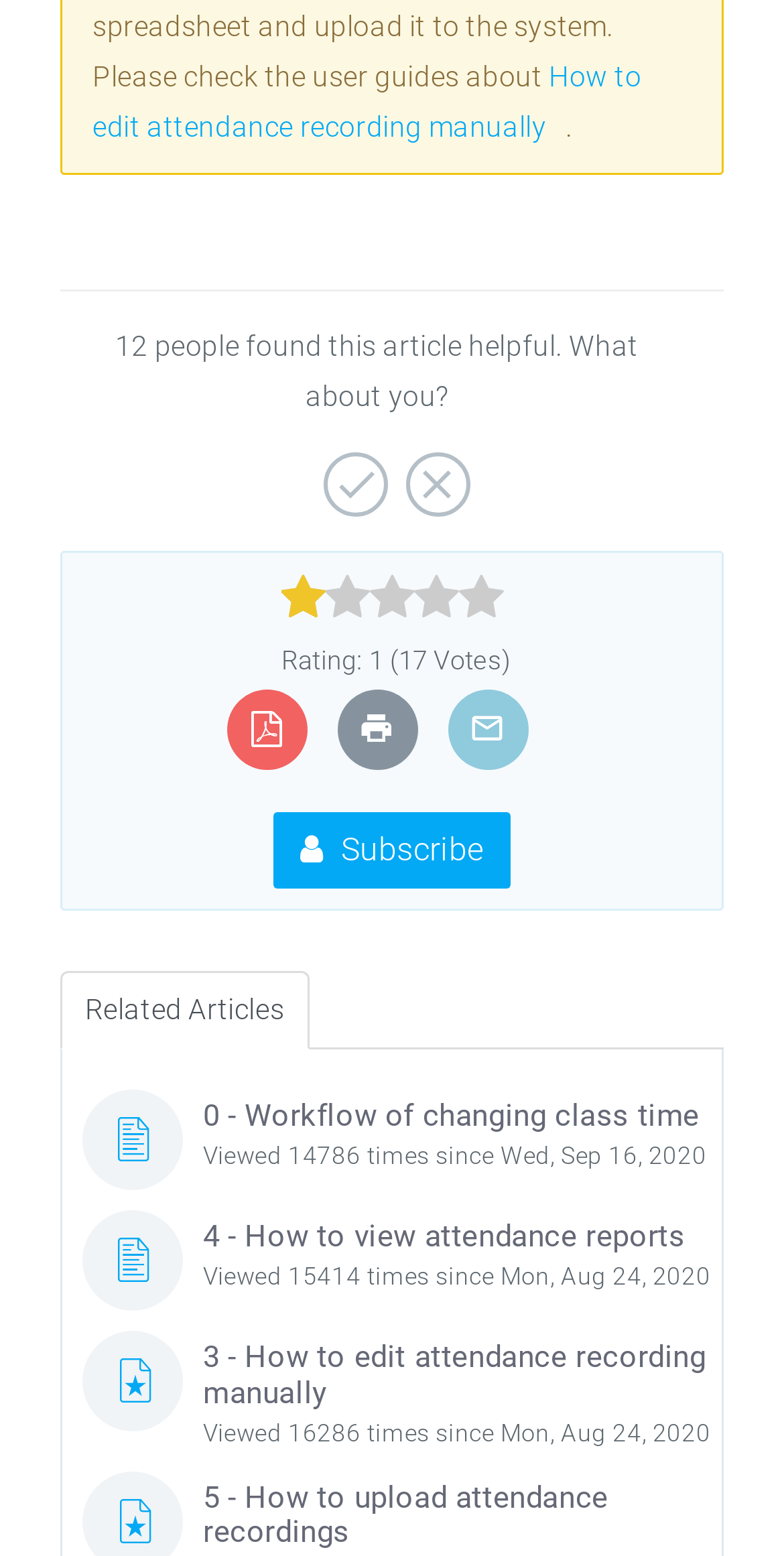Examine the image and give a thorough answer to the following question:
What is the rating of this article?

The rating of this article can be found in the LayoutTable section, where it says 'Rating: 1 (17 Votes)'. This indicates that the article has a rating of 1 out of 5, based on 17 votes.